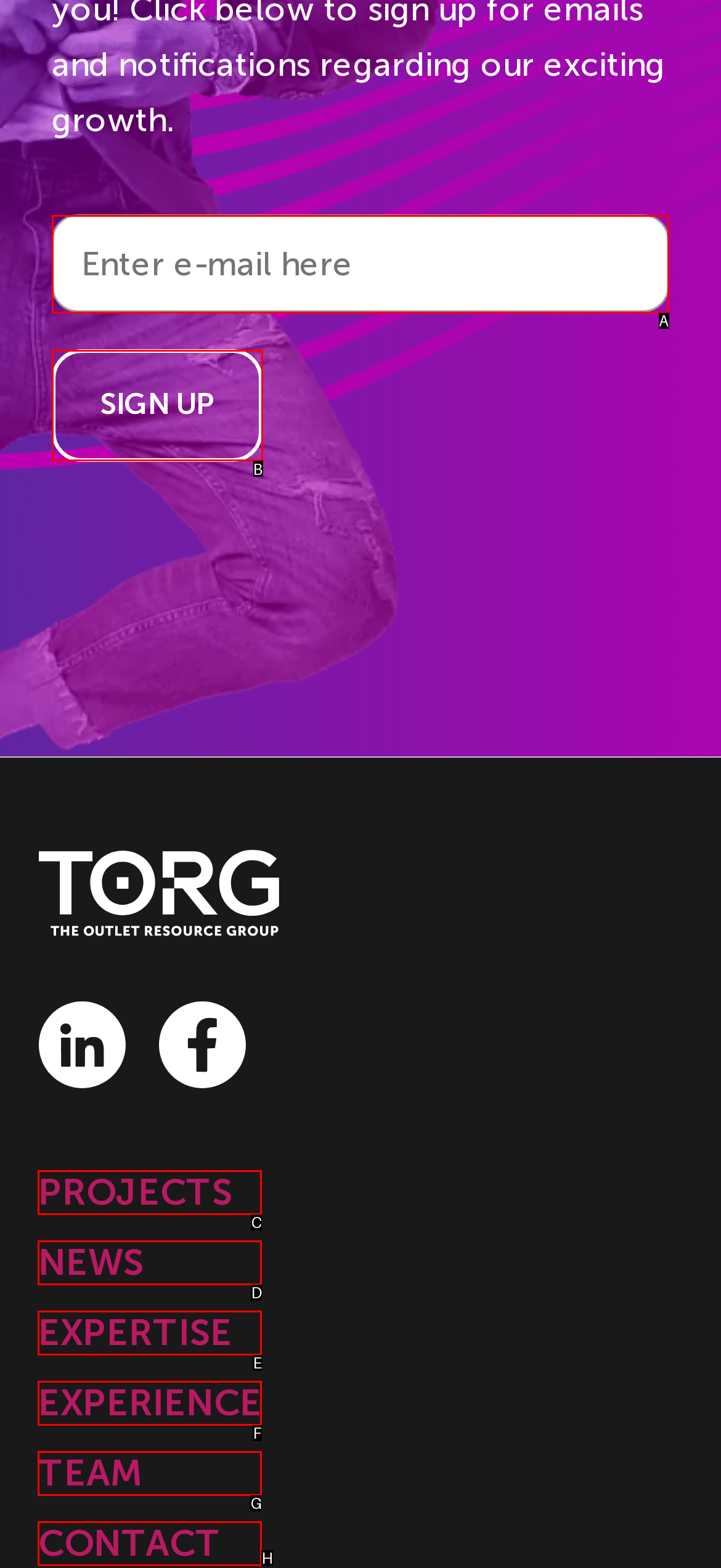Refer to the element description: name="email" placeholder="Enter e-mail here" and identify the matching HTML element. State your answer with the appropriate letter.

A